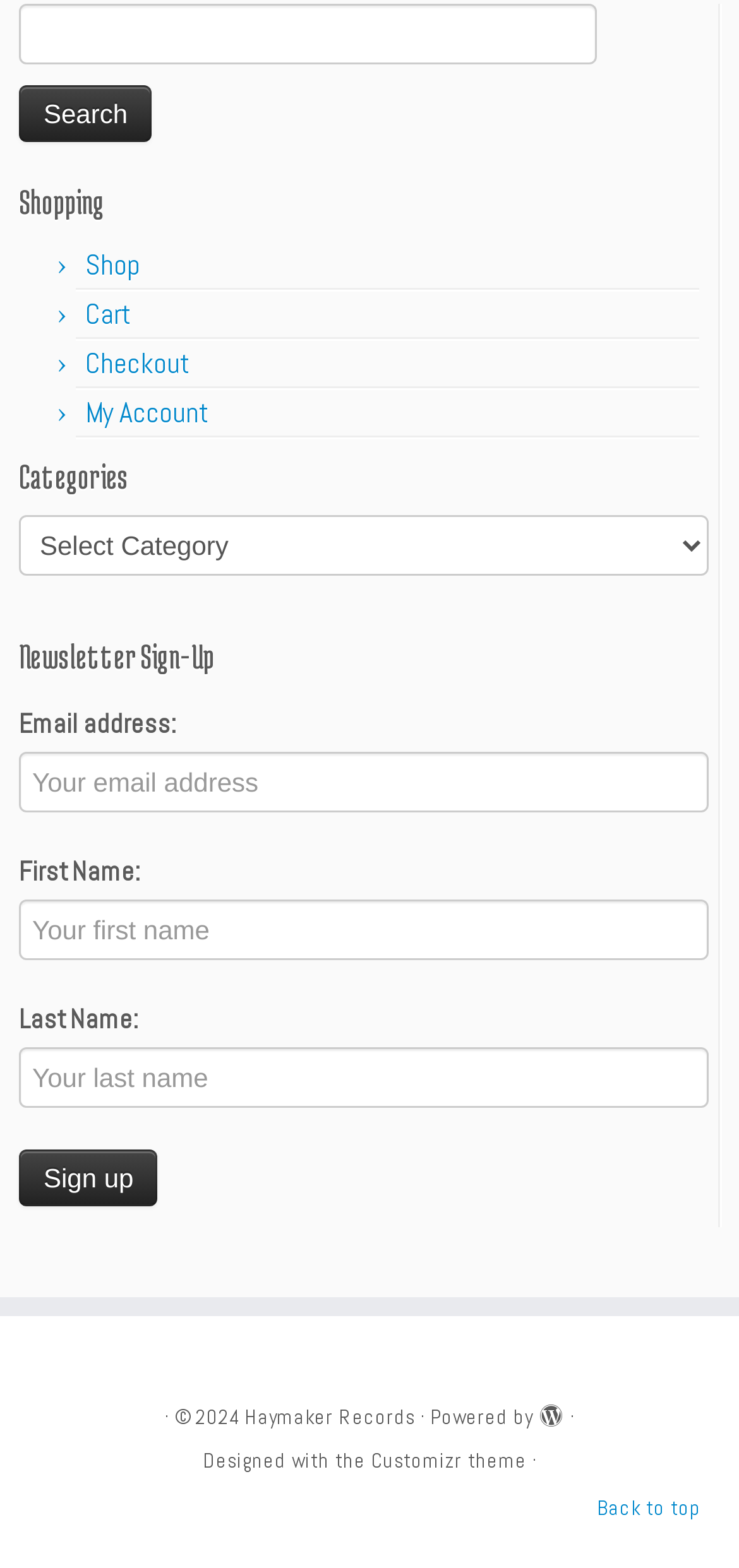Determine the bounding box coordinates in the format (top-left x, top-left y, bottom-right x, bottom-right y). Ensure all values are floating point numbers between 0 and 1. Identify the bounding box of the UI element described by: Checkout

[0.115, 0.22, 0.259, 0.243]